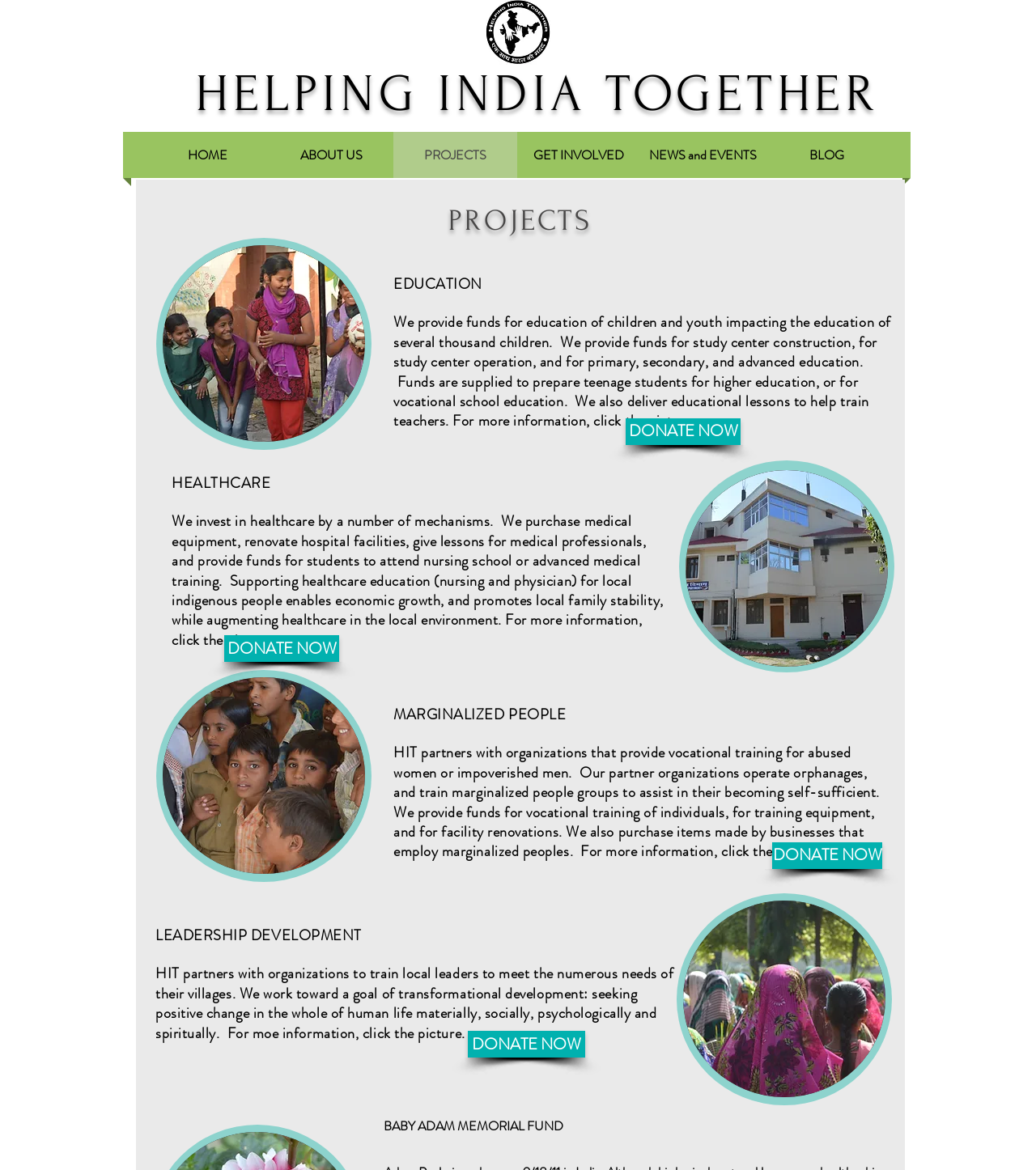Please identify the bounding box coordinates of the clickable area that will allow you to execute the instruction: "click the HEALTHCARE picture".

[0.157, 0.579, 0.352, 0.747]